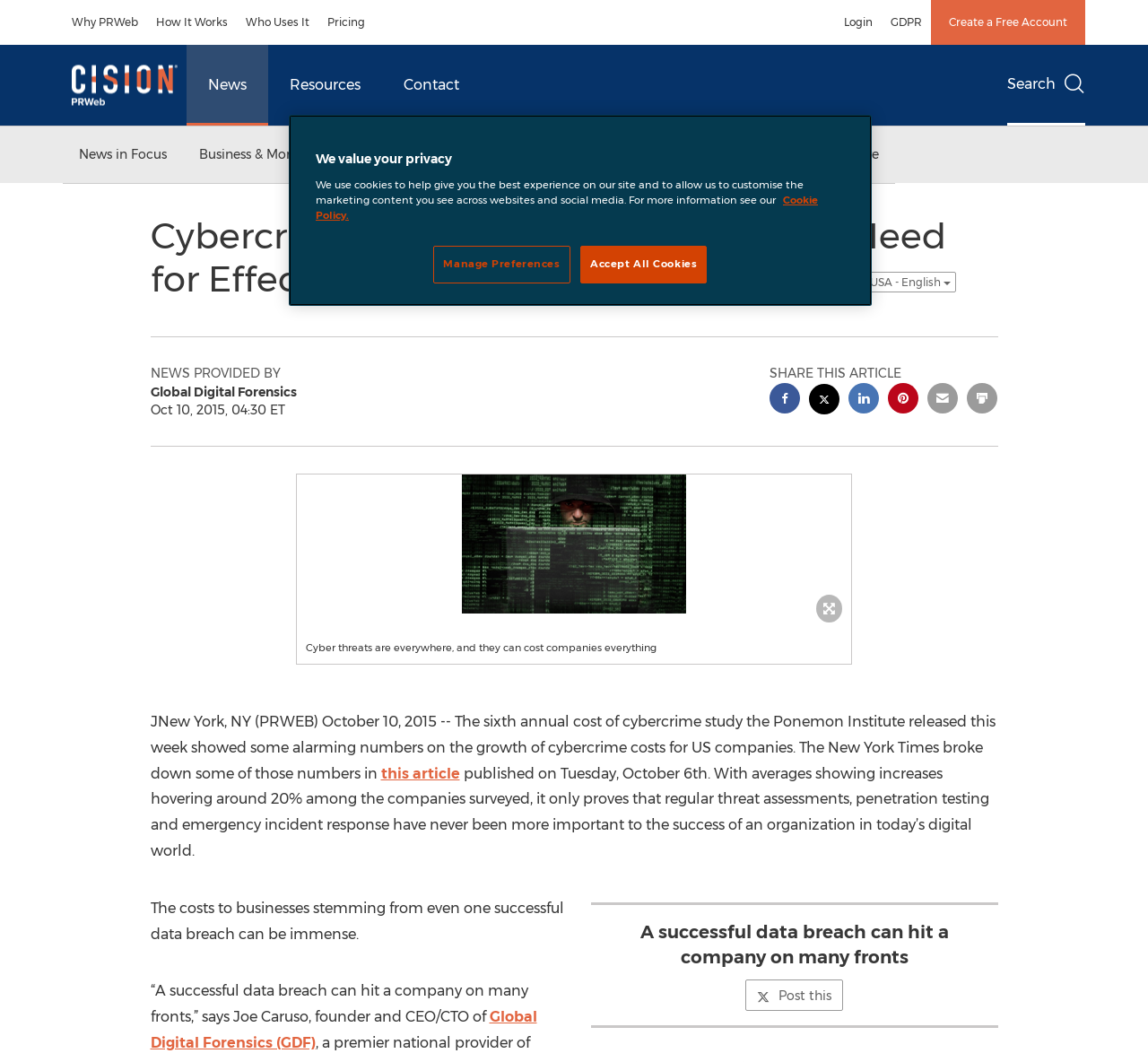Based on the image, give a detailed response to the question: What is the name of the company mentioned in the article?

I found the answer by reading the article content, specifically the sentence '“A successful data breach can hit a company on many fronts,” says Joe Caruso, founder and CEO/CTO of Global Digital Forensics (GDF)'.